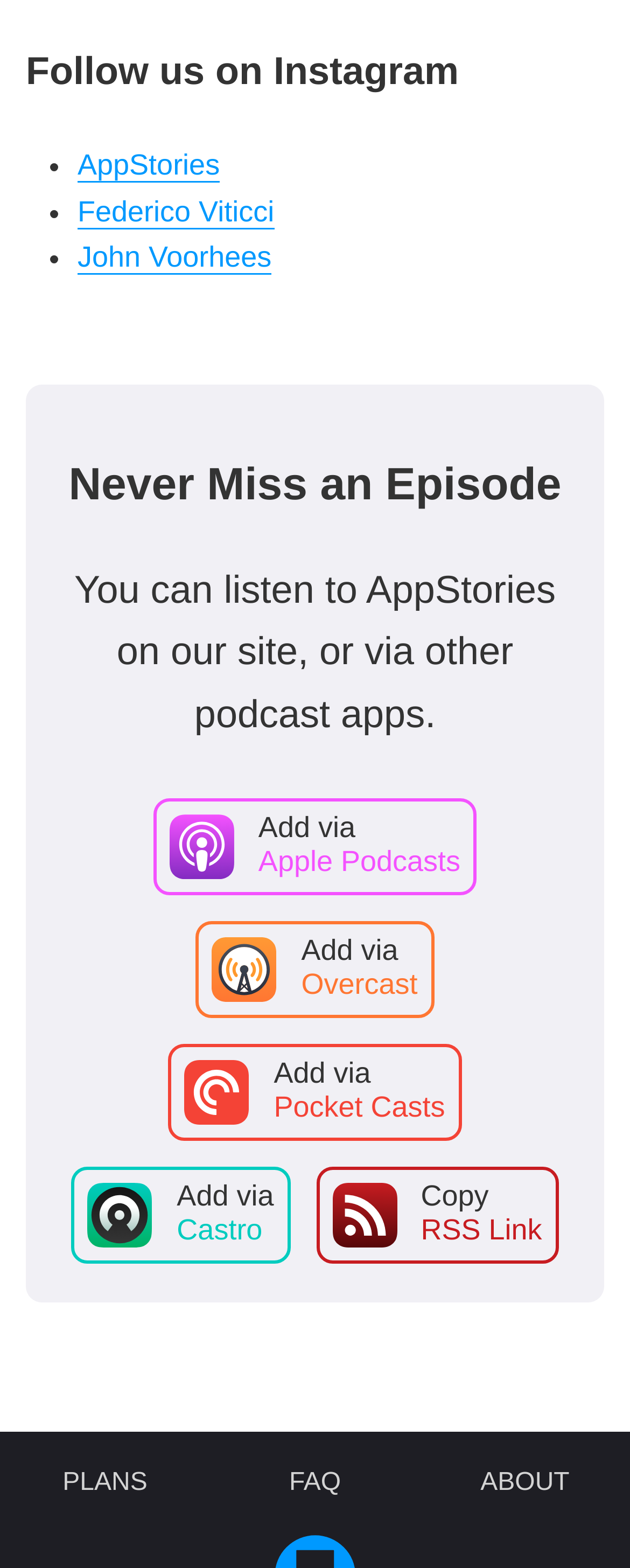Please determine the bounding box coordinates of the element's region to click in order to carry out the following instruction: "Follow us on Instagram". The coordinates should be four float numbers between 0 and 1, i.e., [left, top, right, bottom].

[0.041, 0.026, 0.959, 0.066]